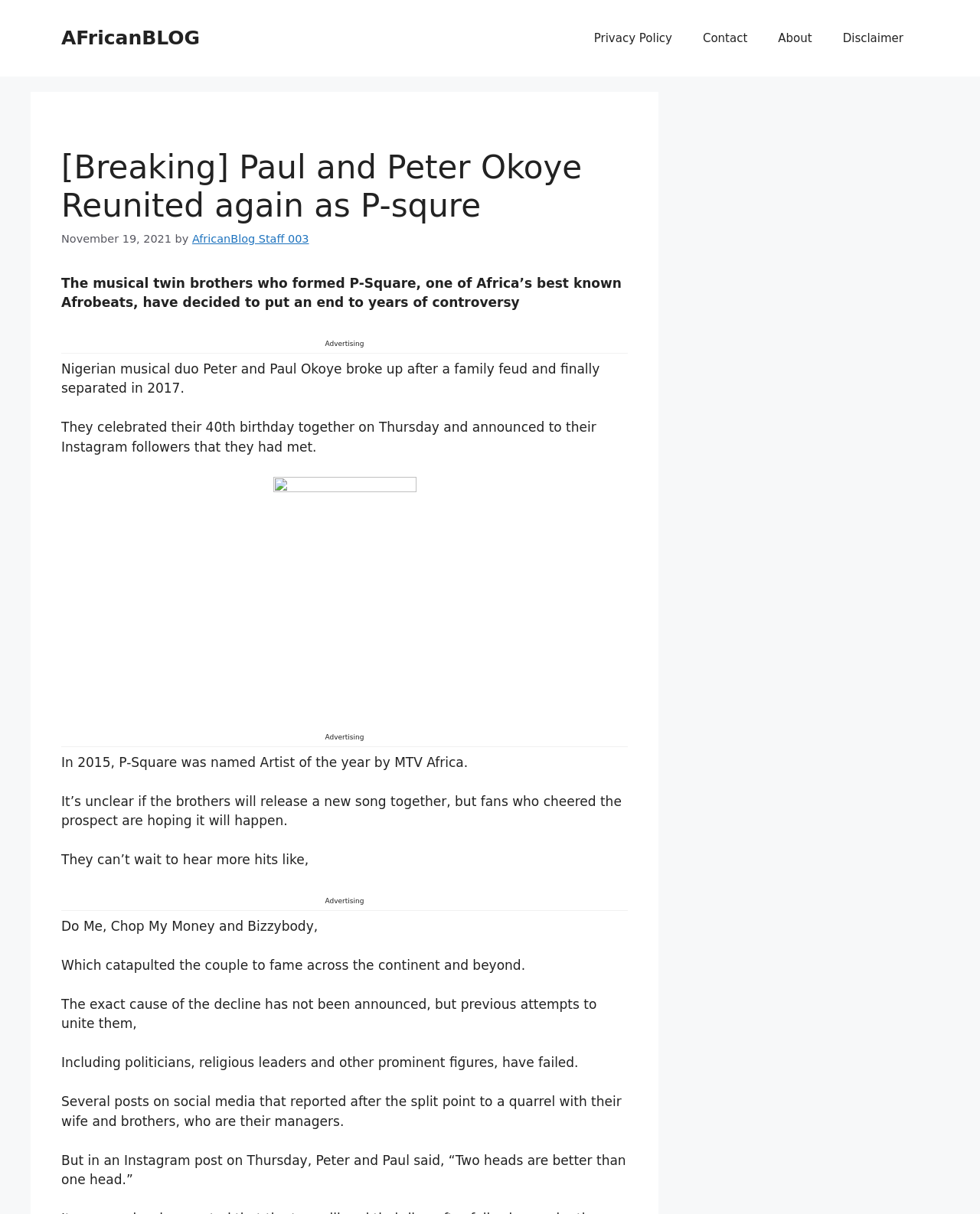When did the musical duo break up?
Observe the image and answer the question with a one-word or short phrase response.

2017